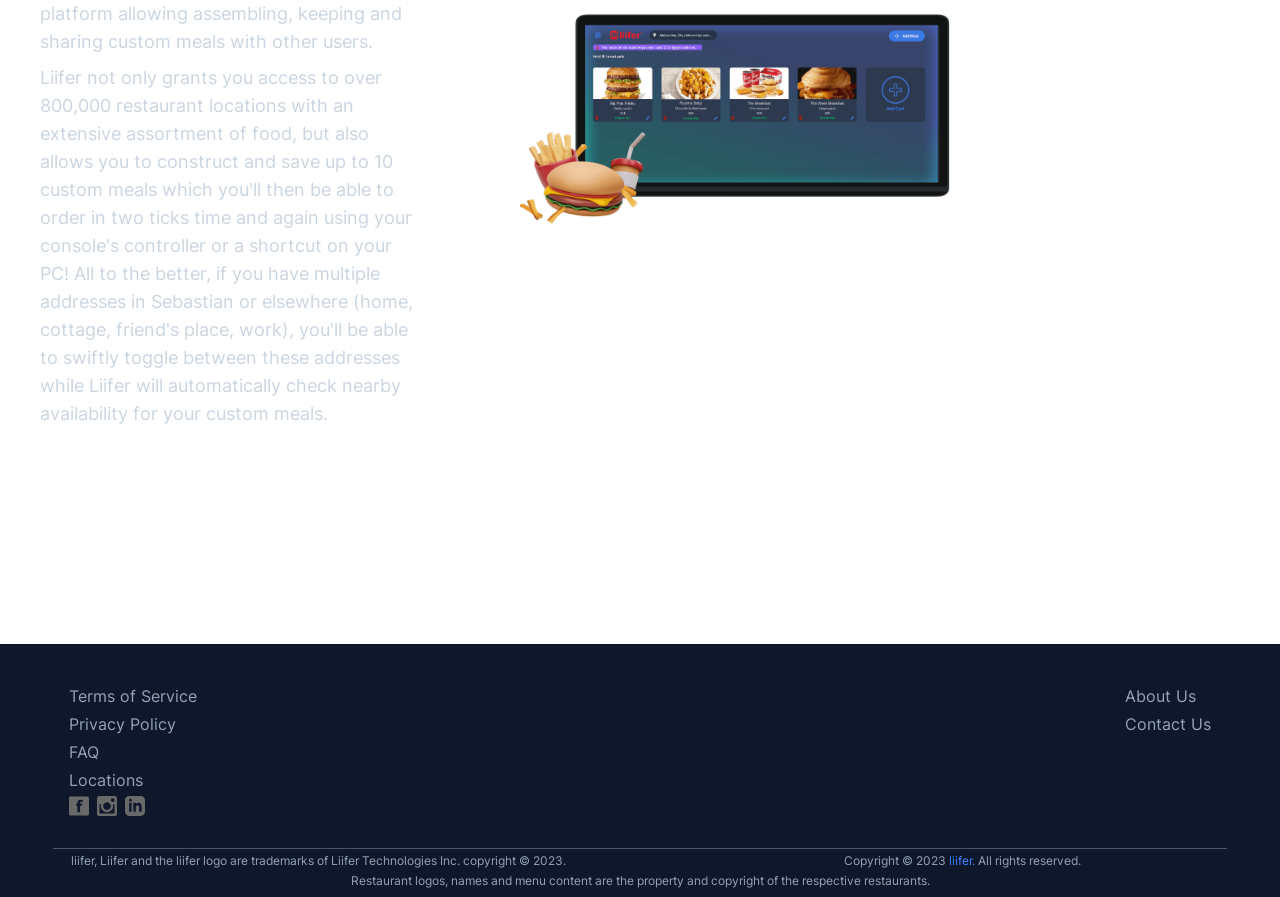Using the element description: "Privacy Policy", determine the bounding box coordinates. The coordinates should be in the format [left, top, right, bottom], with values between 0 and 1.

[0.054, 0.796, 0.138, 0.818]